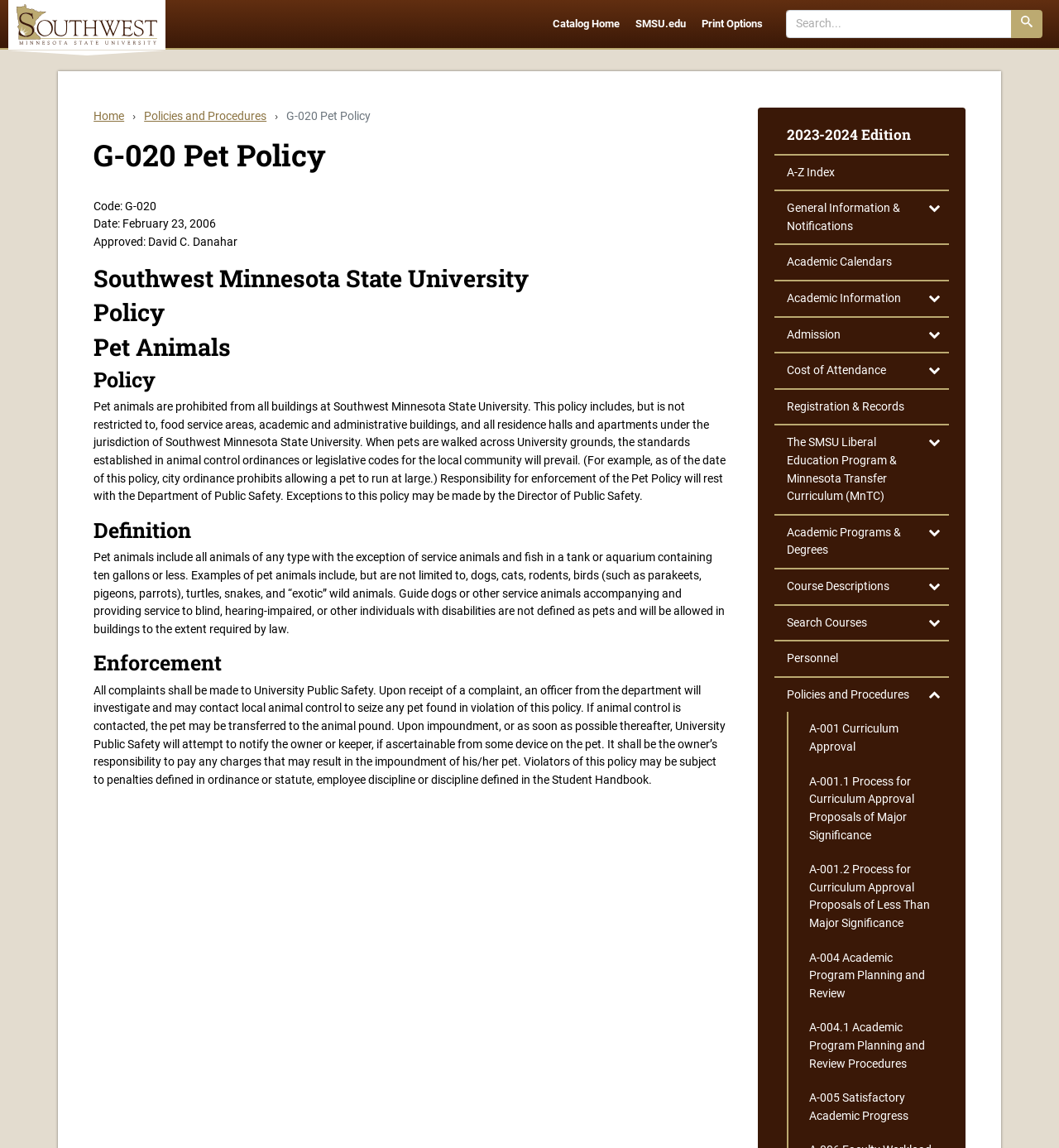Generate a comprehensive description of the contents of the webpage.

The webpage is about the Pet Policy (G-020) of Southwest Minnesota State University. At the top left, there is a university logo image. Below the logo, there is a search catalog textbox with a submit search button to its right. 

To the right of the logo, there is a navigation section with breadcrumbs, which includes links to 'Home', 'Policies and Procedures', and the current page 'G-020 Pet Policy'. 

The main content of the page is divided into sections, each with a heading. The first section has a heading 'G-020 Pet Policy' and provides information about the policy, including the code, date, and approval details. 

The next section has a heading 'Policy' and explains that pet animals are prohibited from all university buildings, with exceptions for service animals and fish in tanks or aquariums. 

The following sections have headings 'Definition', 'Enforcement', and provide further details about the policy, including the definition of pet animals, enforcement procedures, and penalties for violators. 

At the bottom of the page, there is a section with a heading '2023-2024 Edition' that contains links to various university resources, including the A-Z Index, General Information & Notifications, Academic Calendars, and more. Some of these links have toggle buttons that can be expanded to show more information.